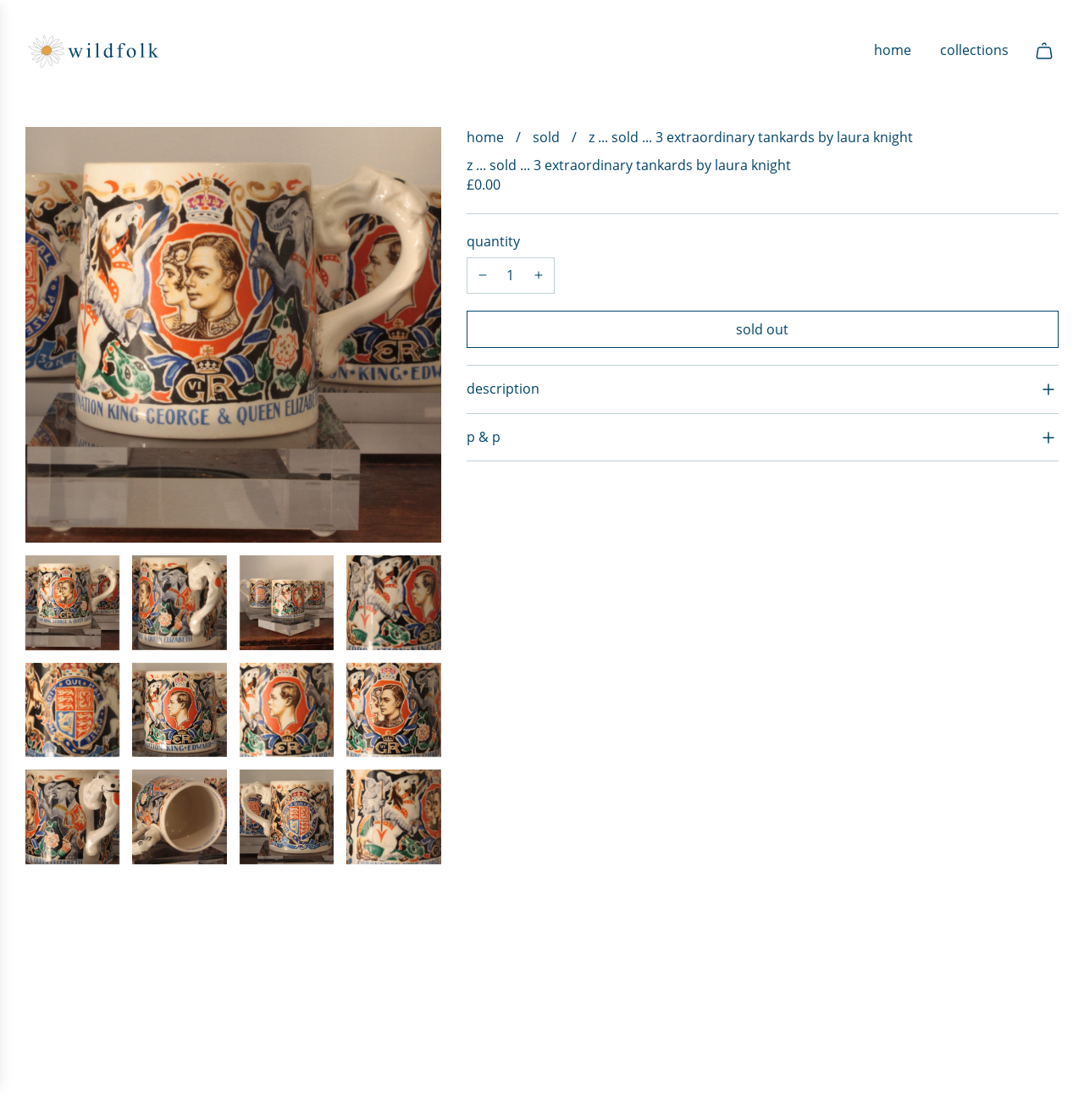What is the current price of the product?
Examine the image and provide an in-depth answer to the question.

The current price of the product can be found in the 'sale price' section, which displays '£0.00'.